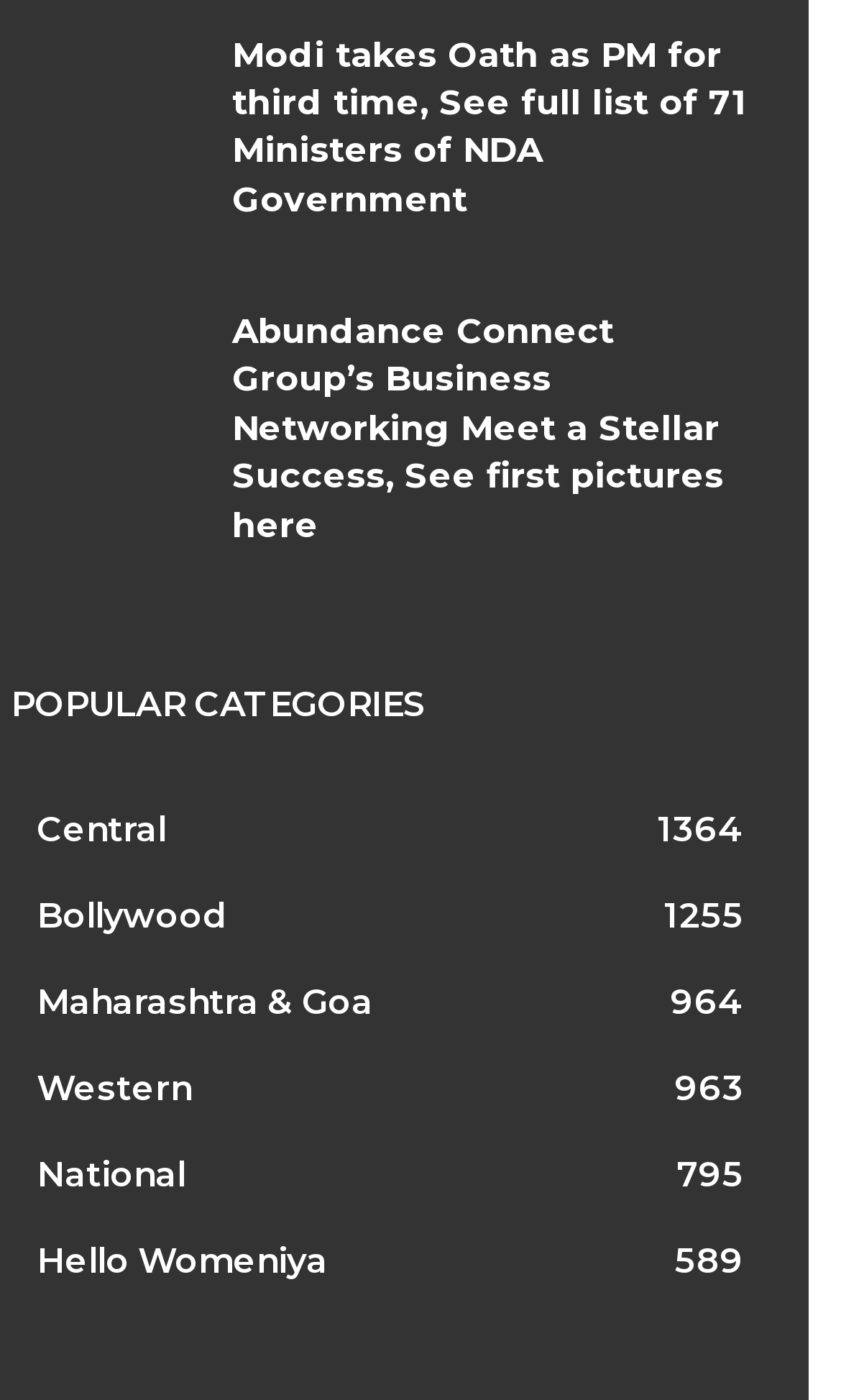What is the topic of the news article with the most links?
Provide an in-depth and detailed answer to the question.

The news article with the most links is the first one, which has two links with the same text 'Modi takes Oath as PM for third time, See full list of 71 Ministers of NDA Government'. This article is about Modi taking oath as PM.